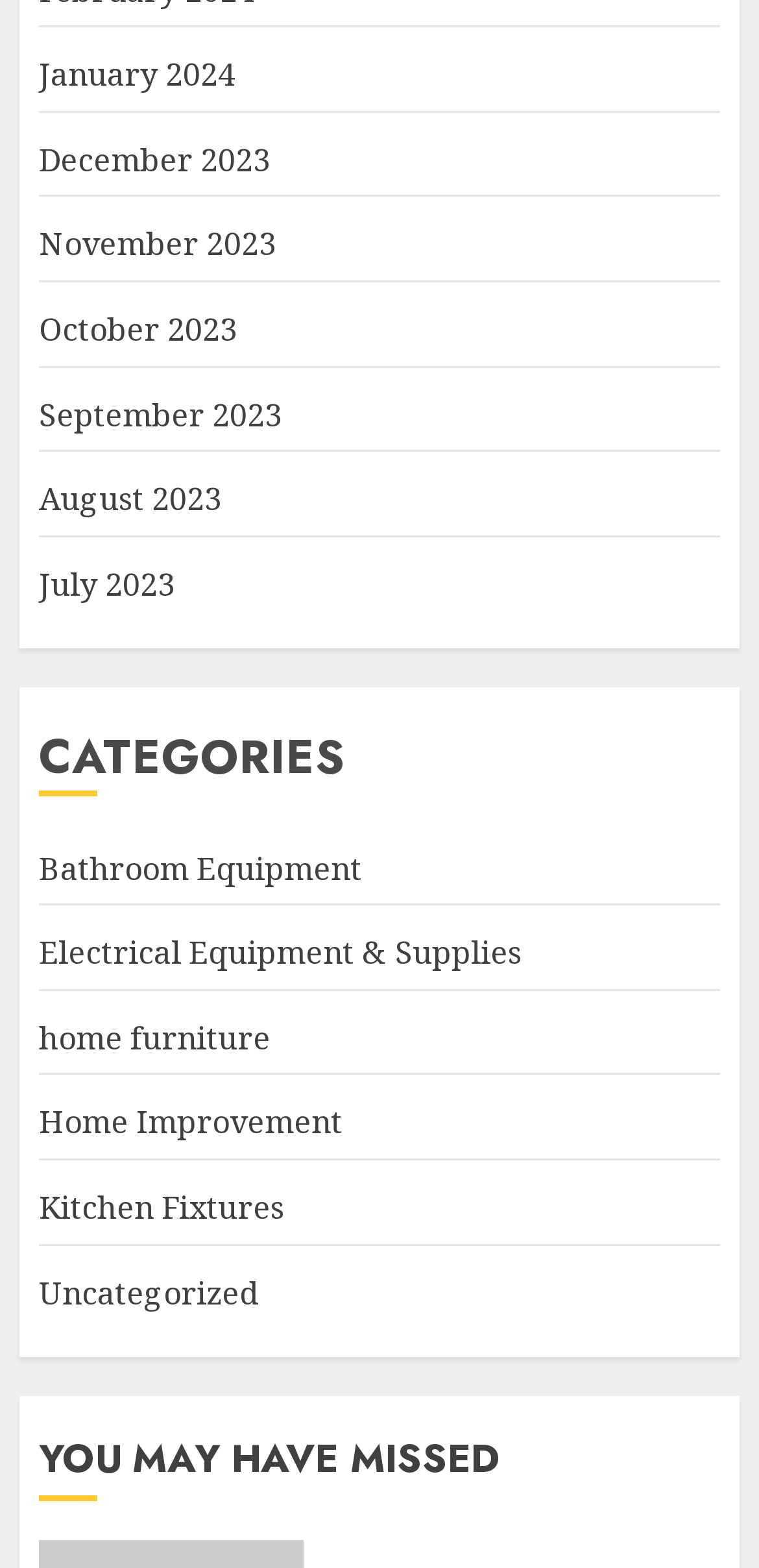Please study the image and answer the question comprehensively:
How many months are listed?

I counted the number of links with month names, starting from 'January 2024' to 'July 2023', and found 7 months listed.